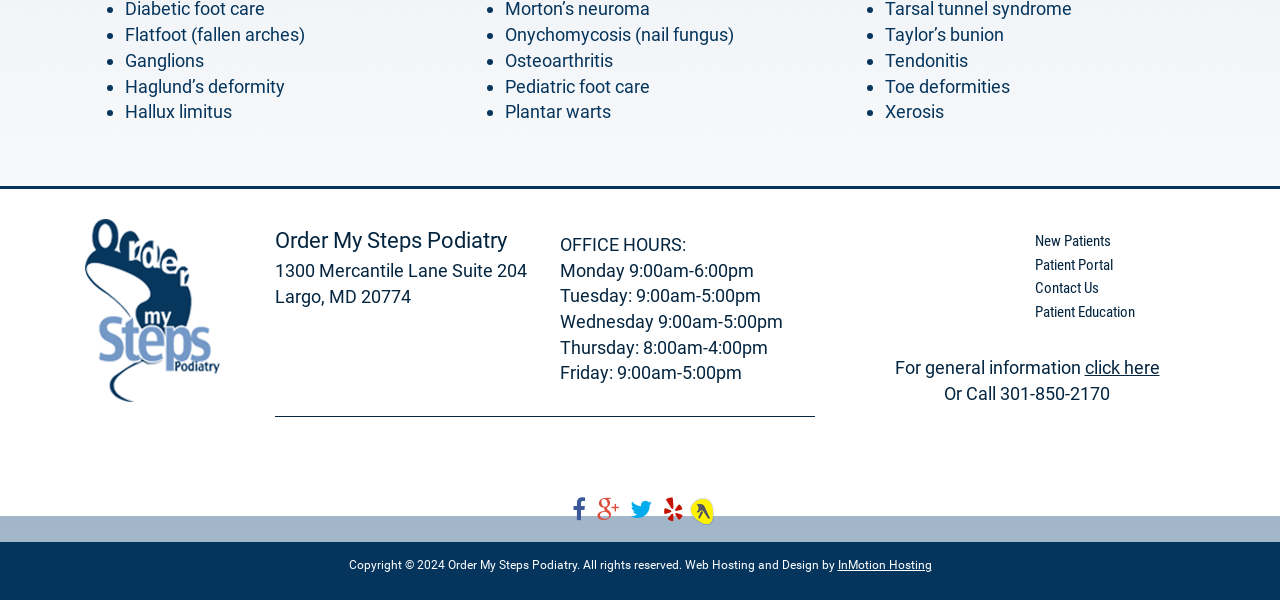Please find the bounding box coordinates in the format (top-left x, top-left y, bottom-right x, bottom-right y) for the given element description. Ensure the coordinates are floating point numbers between 0 and 1. Description: click here

[0.847, 0.596, 0.906, 0.631]